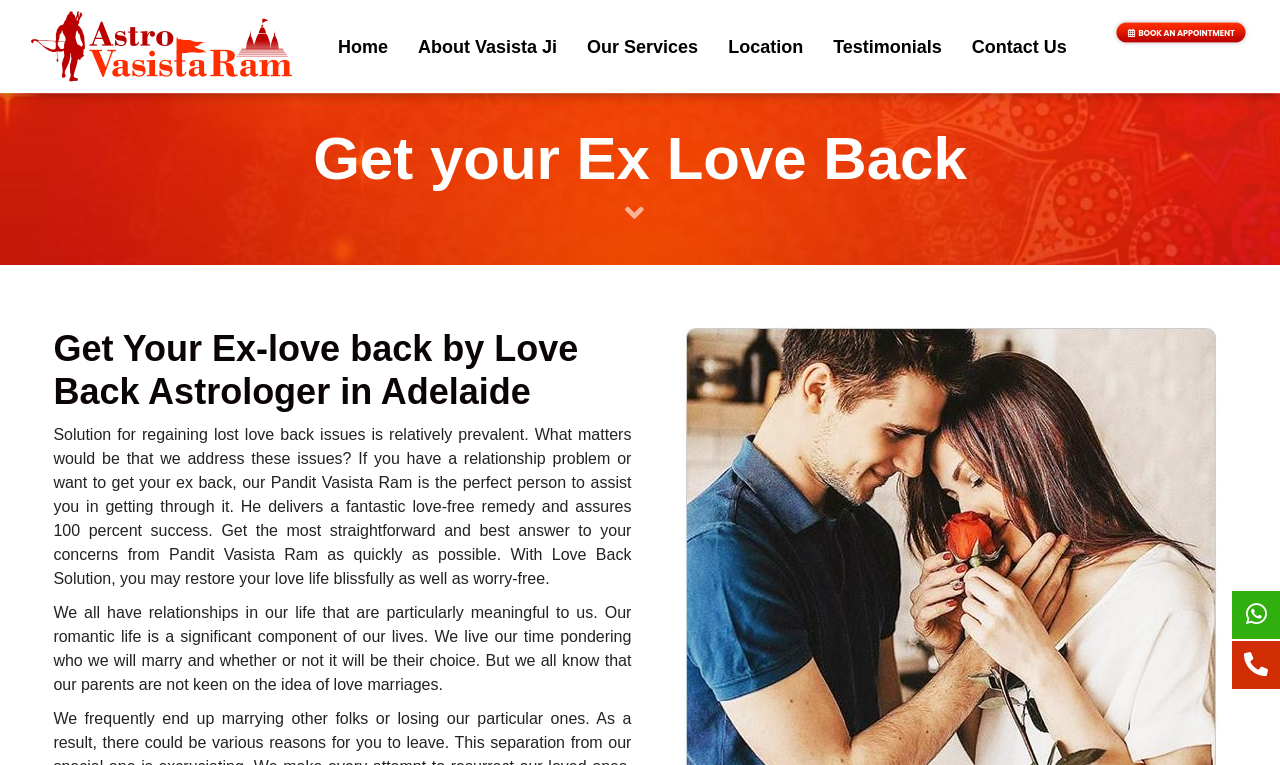Find the bounding box coordinates of the element to click in order to complete the given instruction: "Get in touch with the astrologer."

[0.748, 0.0, 0.845, 0.122]